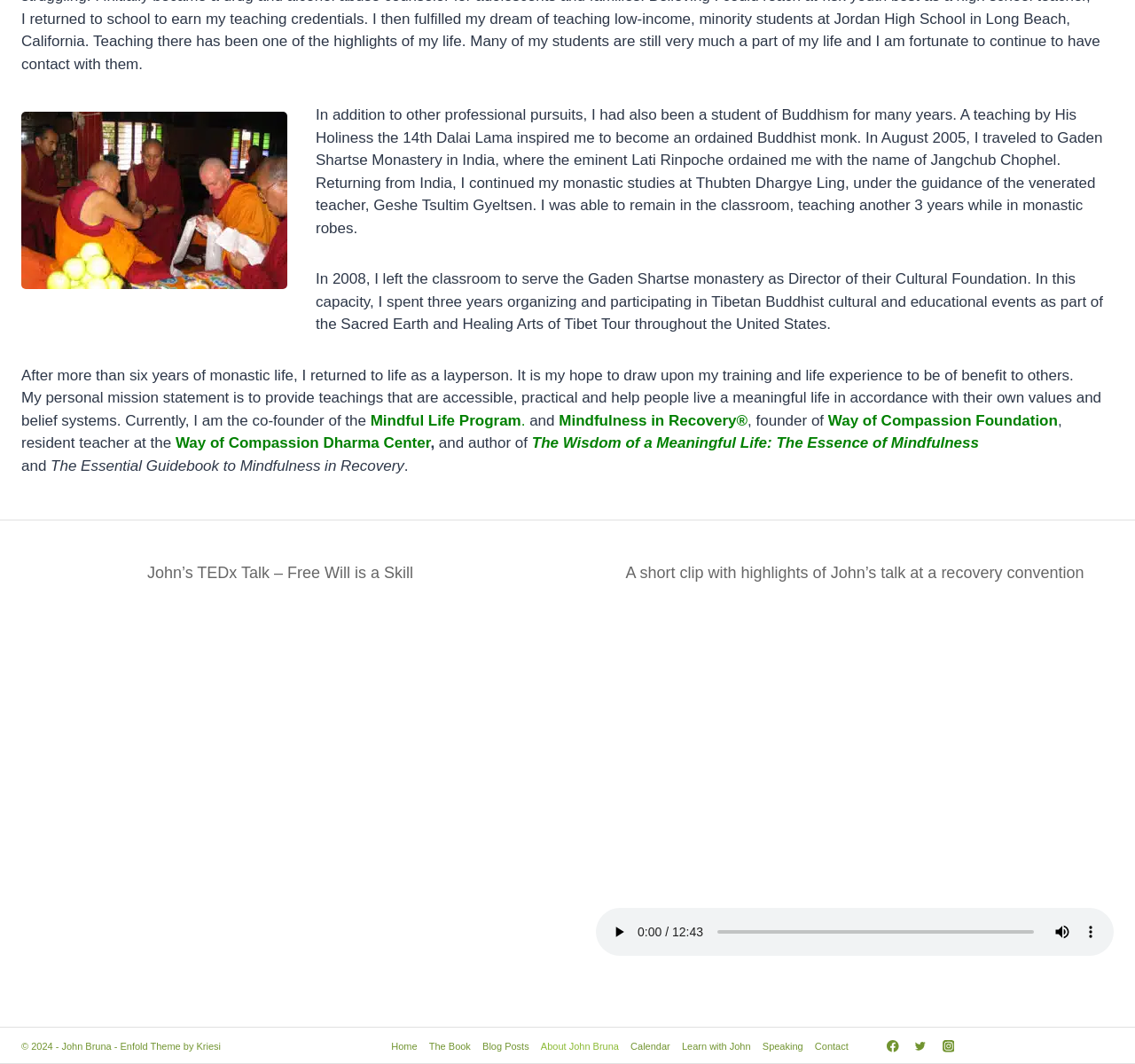Please predict the bounding box coordinates of the element's region where a click is necessary to complete the following instruction: "visit Mindful Life Program". The coordinates should be represented by four float numbers between 0 and 1, i.e., [left, top, right, bottom].

[0.326, 0.387, 0.463, 0.403]